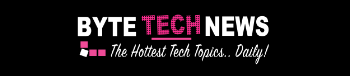Give a thorough caption for the picture.

The image features the logo of ByteTechNews, prominently displayed against a contrasting dark background. The logo is styled with "BYTE" in bold, white letters, and "TECH" in a vibrant pink, highlighting the focus on technology. The word "NEWS" follows in white, completing the title. Below the main logo, there’s a tagline that reads “The Hottest Tech Topics.. Daily!”, emphasizing the platform's commitment to delivering the latest and most engaging technology news. This branding effectively conveys a modern and dynamic approach to tech journalism.